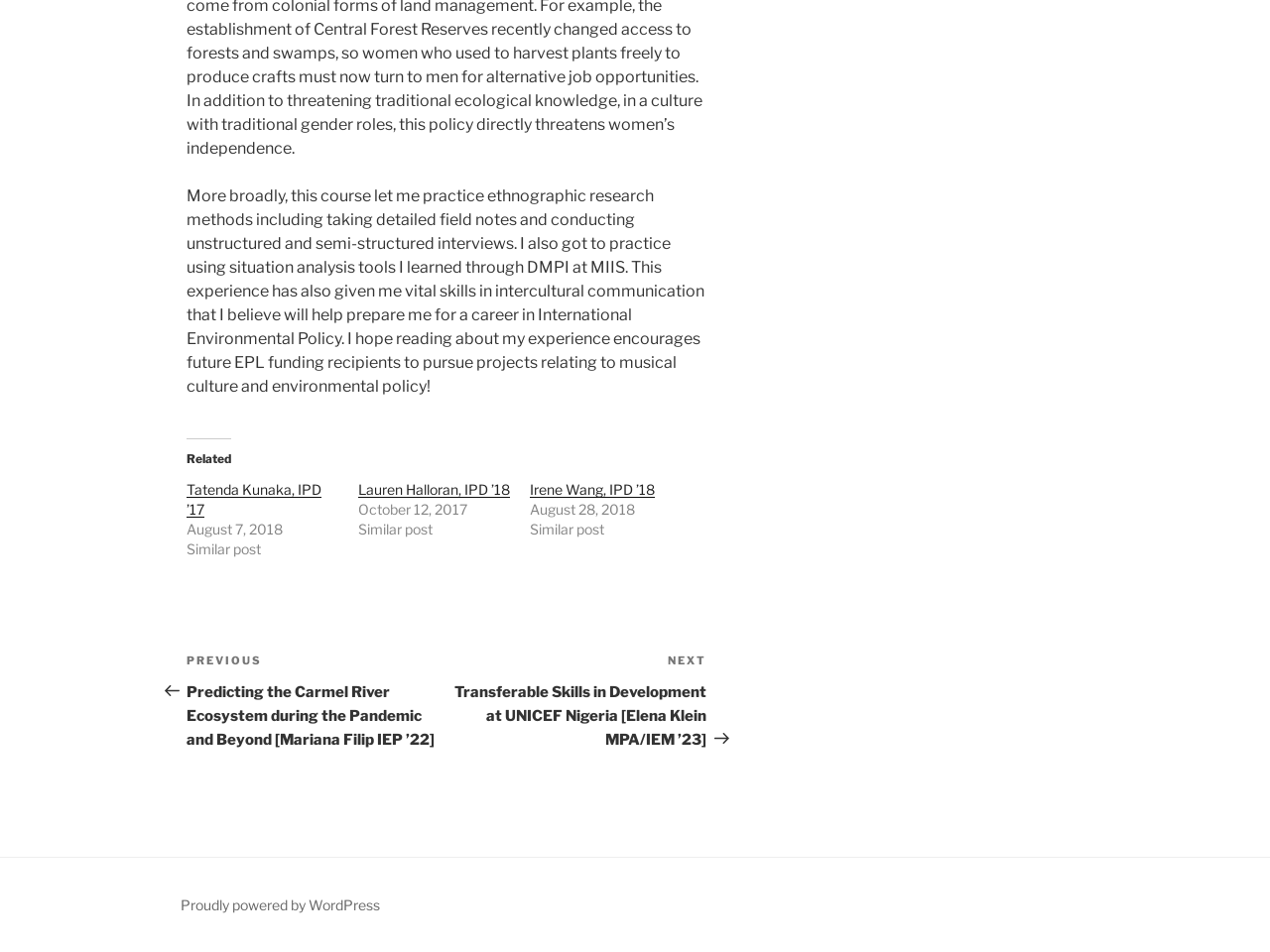Please give a succinct answer to the question in one word or phrase:
How many similar posts are mentioned?

3